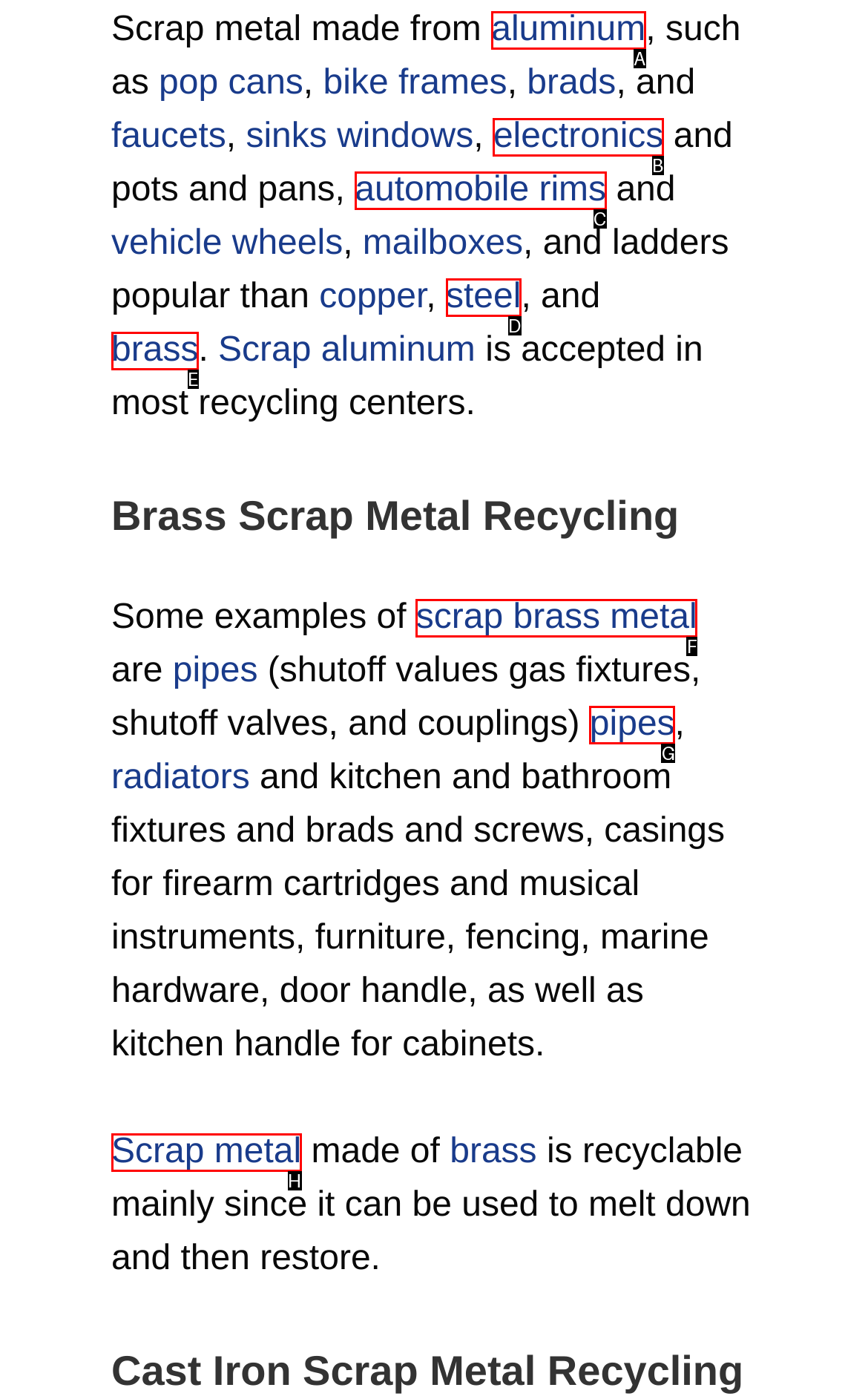Identify the HTML element that corresponds to the description: scrap brass metal Provide the letter of the matching option directly from the choices.

F